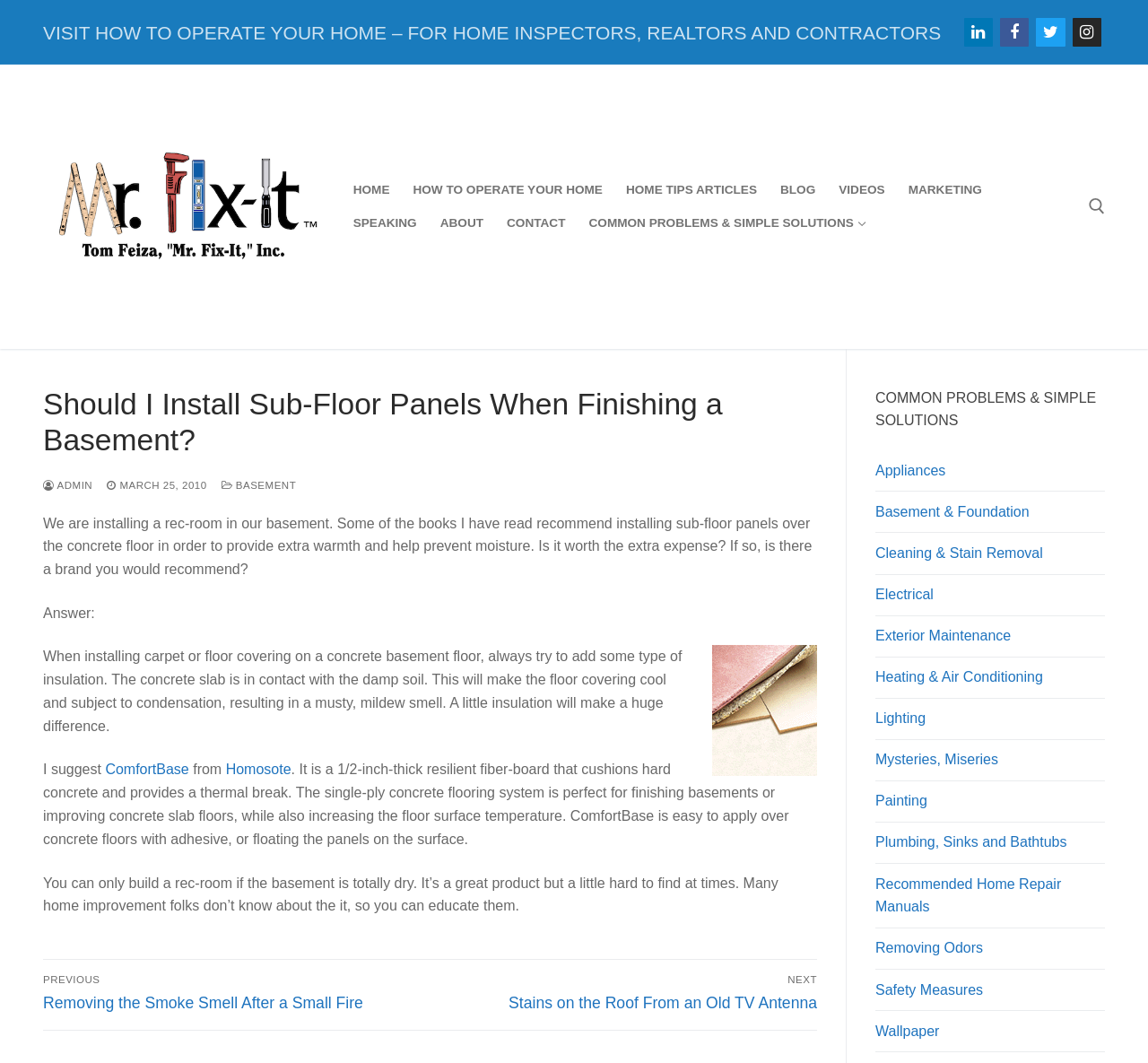Using the webpage screenshot, find the UI element described by Lighting. Provide the bounding box coordinates in the format (top-left x, top-left y, bottom-right x, bottom-right y), ensuring all values are floating point numbers between 0 and 1.

[0.762, 0.657, 0.962, 0.696]